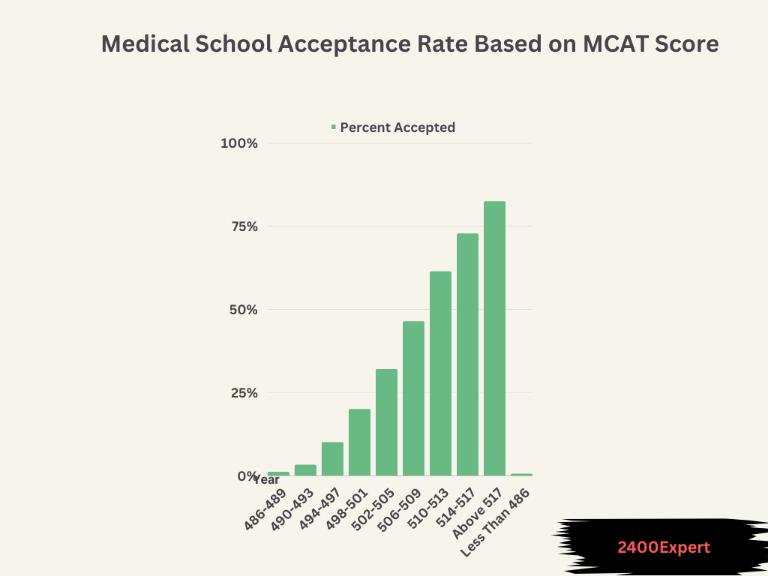Paint a vivid picture with your description of the image.

The image titled "Medical School Acceptance Rate Based on MCAT Score" illustrates the correlation between MCAT score ranges and the acceptance rates for medical schools. The chart features vertical bars representing the percentage of applicants accepted at various MCAT score intervals, with scores ranging from 486-489 to above 517. Each bar indicates significant increases in acceptance rates as scores rise. The highest acceptance rate is noted for those scoring above 517, while the lowest is for the range below 486. The x-axis labels the MCAT score ranges, and the y-axis represents the percent accepted, reinforcing the importance of achieving a higher MCAT score for prospective medical students. The overall design is clean and professional, emphasizing the trend of increased acceptance rates with higher MCAT scores.